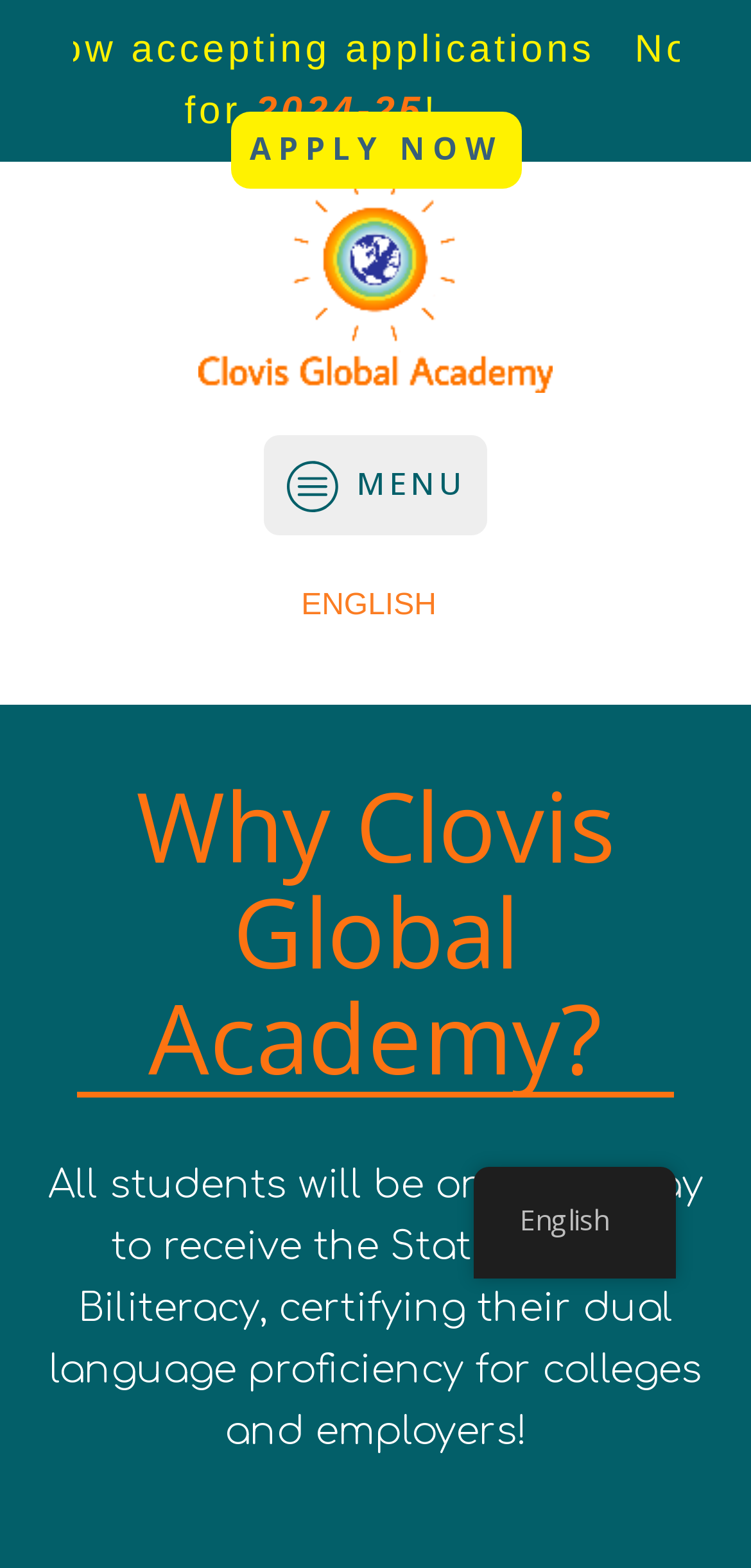Answer the question below with a single word or a brief phrase: 
What is the certification mentioned?

State Seal of Biliteracy